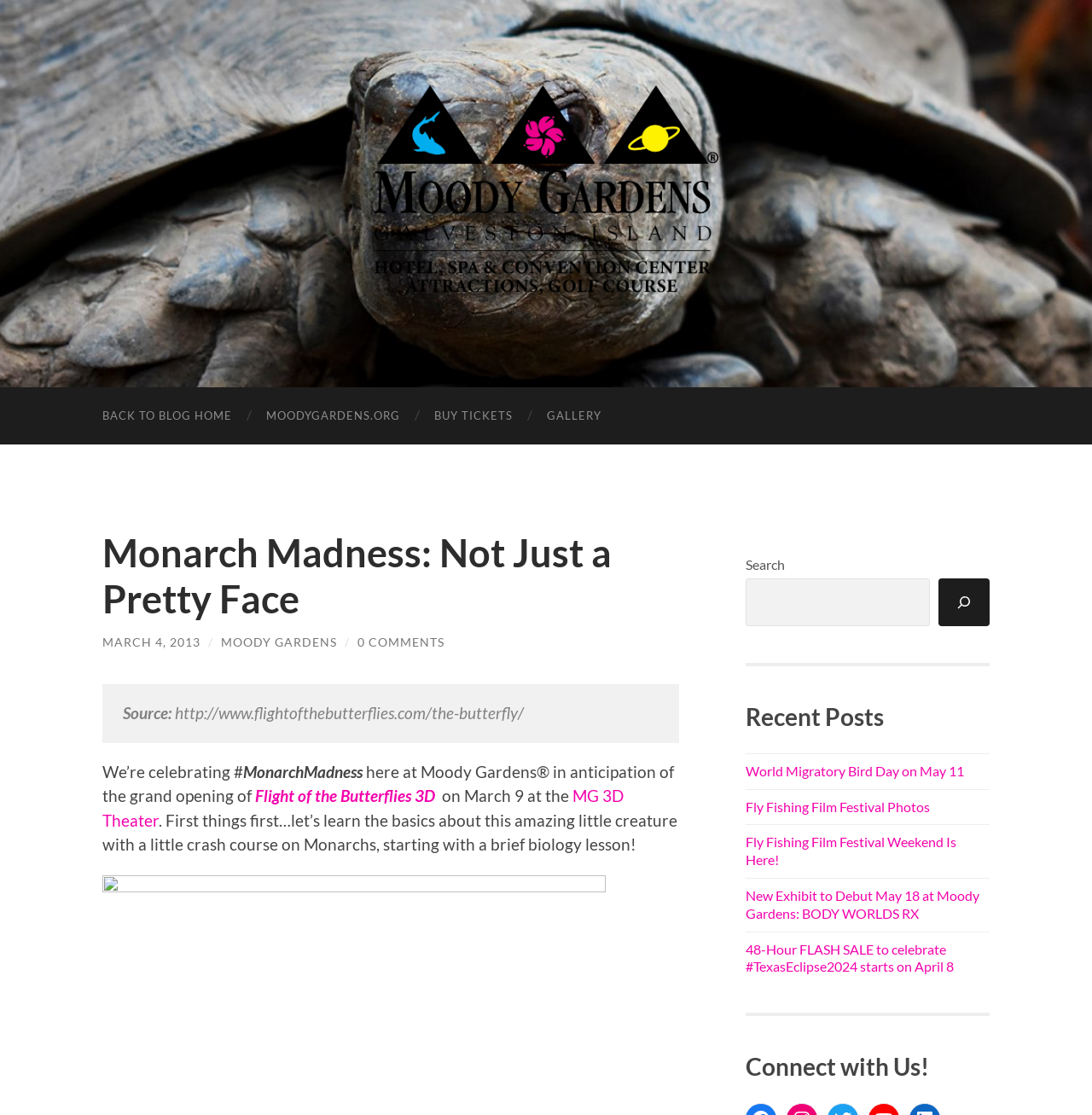What is the name of the 3D theater? Examine the screenshot and reply using just one word or a brief phrase.

MG 3D Theater